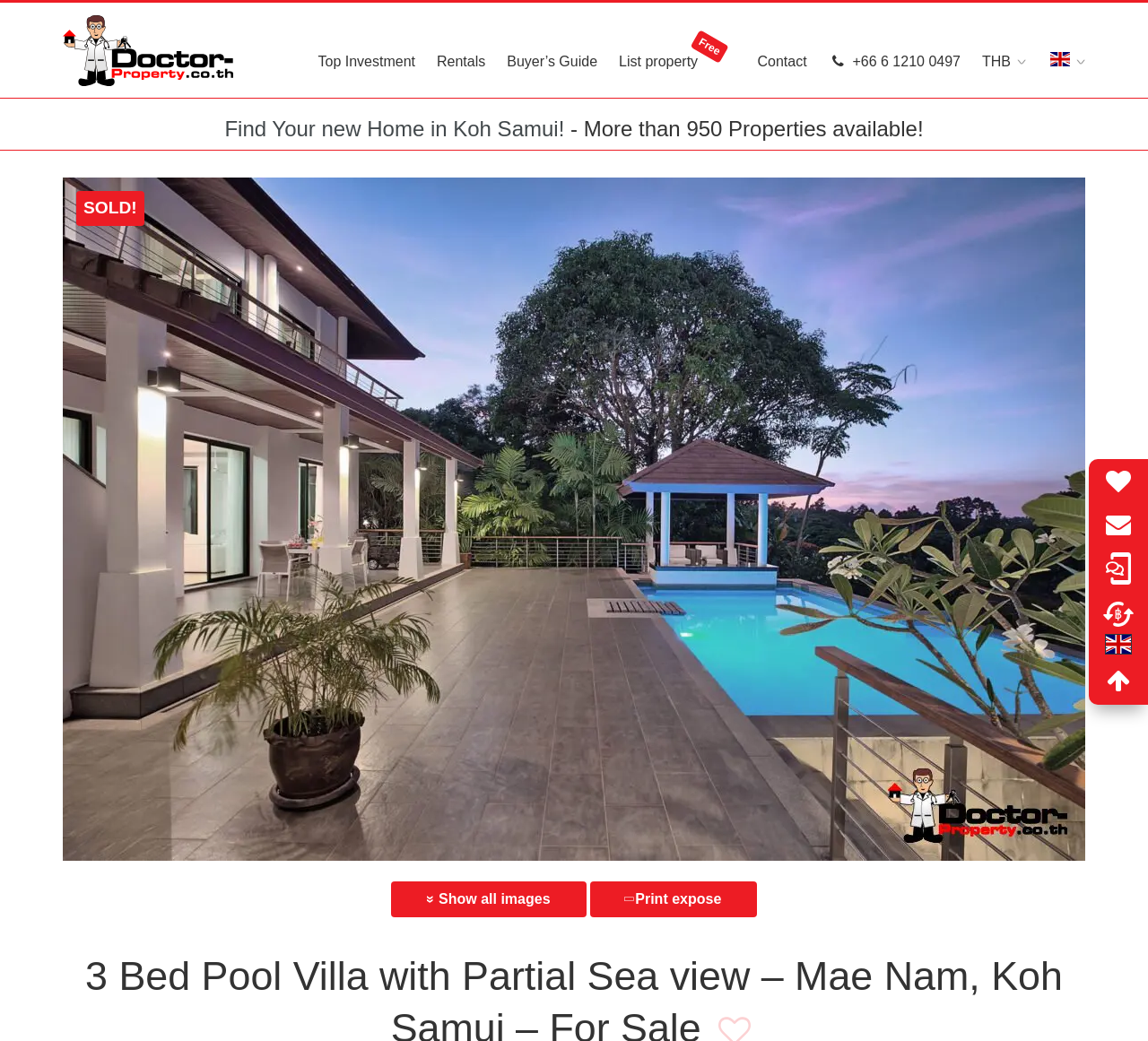Locate the primary headline on the webpage and provide its text.

3 Bed Pool Villa with Partial Sea view – Mae Nam, Koh Samui – For Sale 